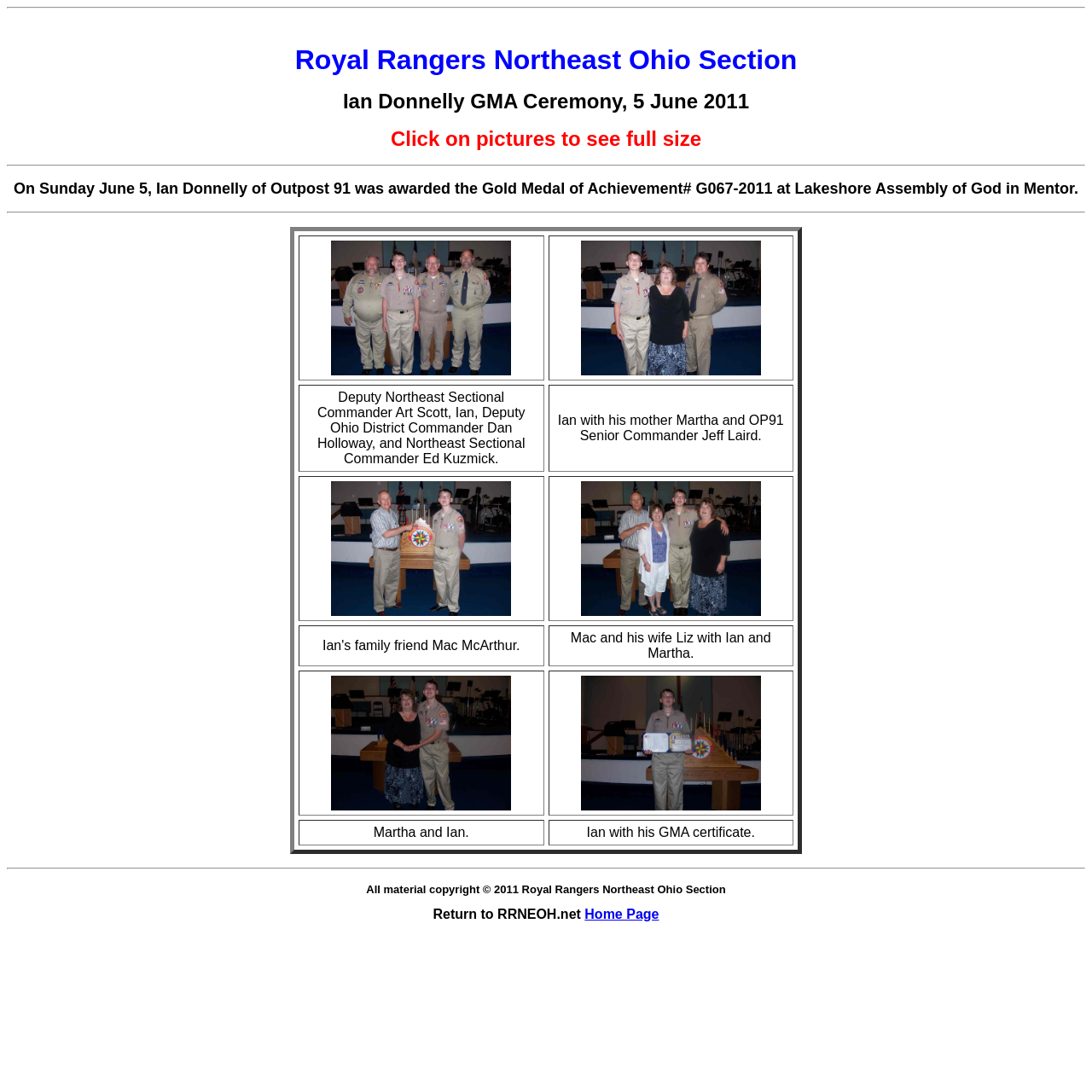What is Ian Donnelly awarded with?
Look at the image and answer with only one word or phrase.

Gold Medal of Achievement